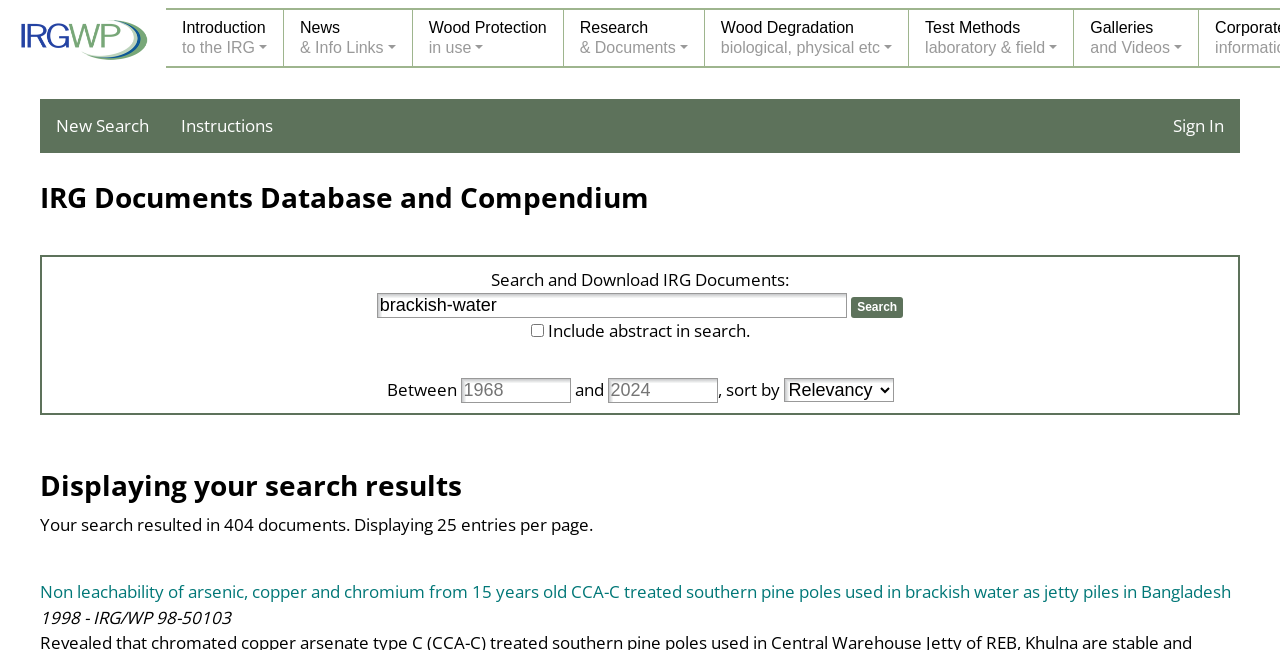Elaborate on the webpage's design and content in a detailed caption.

The webpage is a document search page for the International Research Group (IRG) on Wood Protection. At the top, there is a navigation menu with eight buttons, each representing a different category, such as "Introduction to the IRG", "News & Info Links", and "Research & Documents". These buttons are aligned horizontally and take up the majority of the top section of the page.

Below the navigation menu, there are three links: "New Search", "Instructions", and "Sign In", which are positioned horizontally and are relatively small in size. 

The main content of the page is divided into two sections. The first section is a search form, which includes a heading "IRG Documents Database and Compendium", a static text "Search and Download IRG Documents:", a textbox to input search keywords, a button to initiate the search, and several options to refine the search, such as including abstracts and specifying a date range.

The second section displays the search results. There is a heading "Displaying your search results" and a static text indicating that the search resulted in 404 documents, with 25 entries displayed per page. Below this, there is a list of search results, with each result consisting of a link to the document, accompanied by its publication date and other metadata. The first search result is displayed, which is a document titled "Non leachability of arsenic, copper and chromium from 15 years old CCA-C treated southern pine poles used in brackish water as jetty piles in Bangladesh".